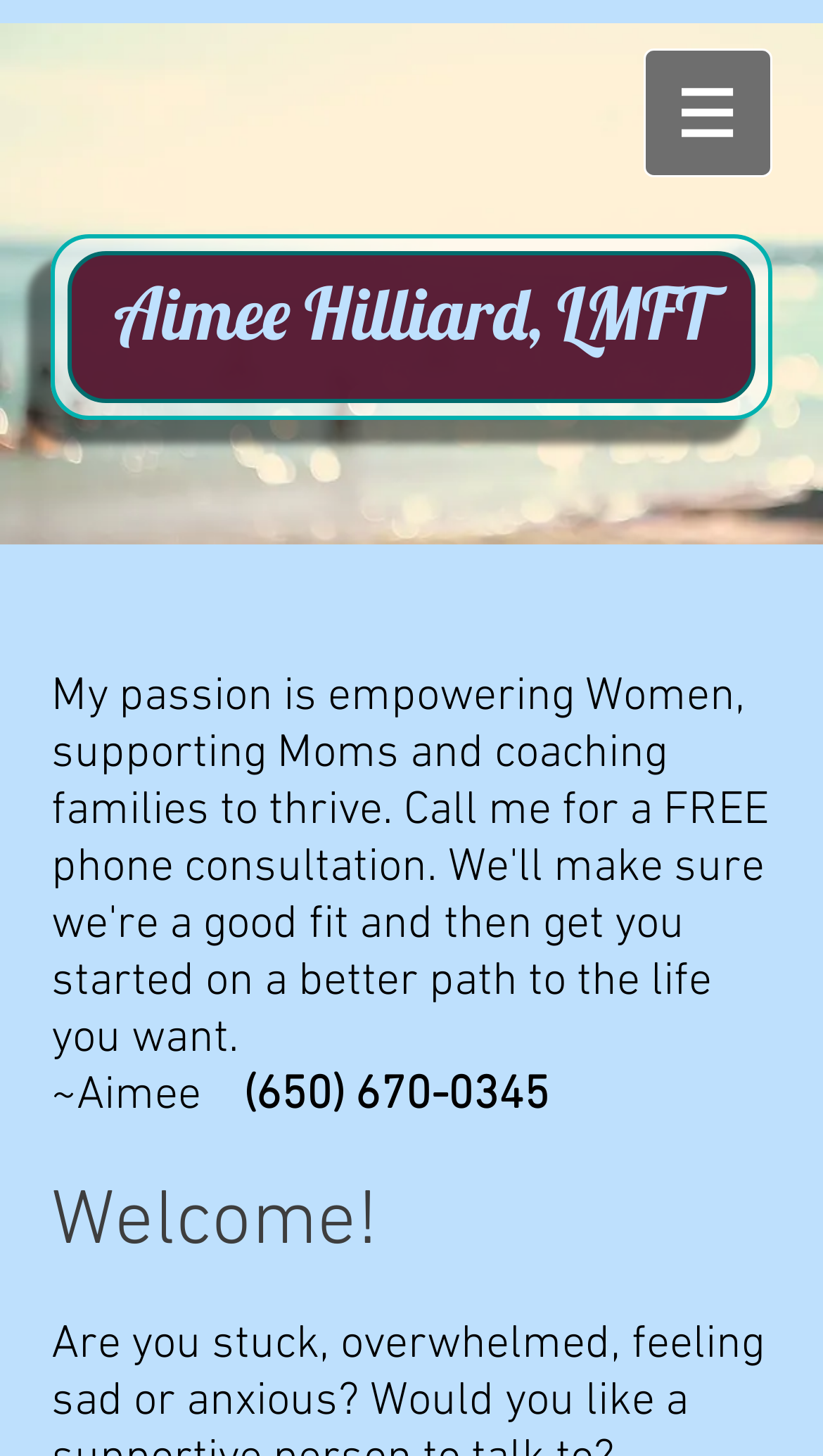What is the profession of Aimee Hilliard?
Use the screenshot to answer the question with a single word or phrase.

LMFT